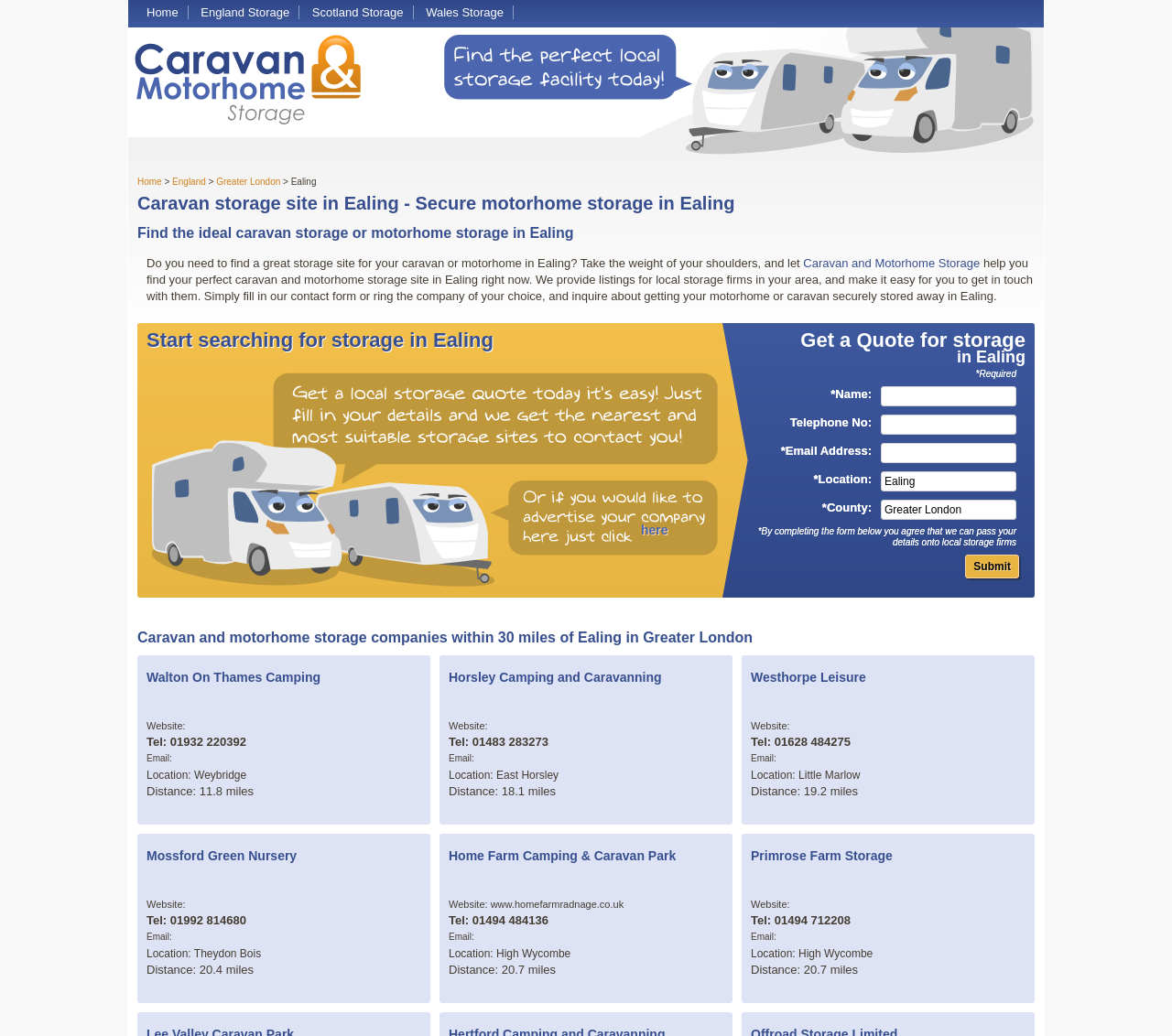What is the closest storage company to Ealing?
Craft a detailed and extensive response to the question.

According to the webpage, Walton On Thames Camping is the closest storage company to Ealing, with a distance of 11.8 miles.